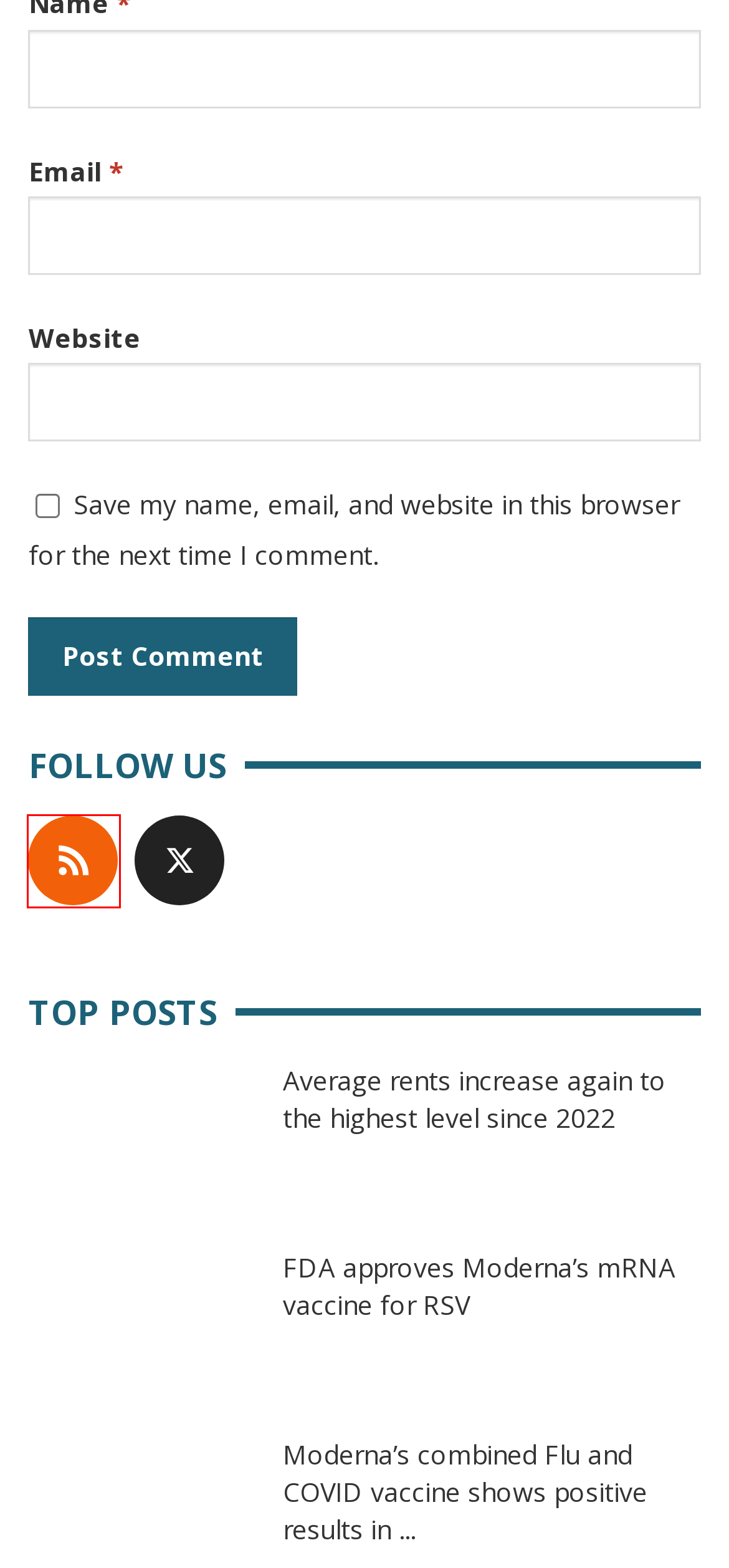You have a screenshot of a webpage with a red rectangle bounding box. Identify the best webpage description that corresponds to the new webpage after clicking the element within the red bounding box. Here are the candidates:
A. Is it worth consolidating debts? The pros and cons of debt consolidation  - Enquirer 360
B. Shares in GameStop rise after investor social media post  - Enquirer 360
C. FDA approves Moderna’s mRNA vaccine for RSV  - Enquirer 360
D. Enquirer 360 - Global news and views
E. Enquirer 360
F. Terms of use - Enquirer 360
G. Moderna’s combined Flu and COVID vaccine shows positive results in trials   - Enquirer 360
H. Average rents increase again to the highest level since 2022  - Enquirer 360

E